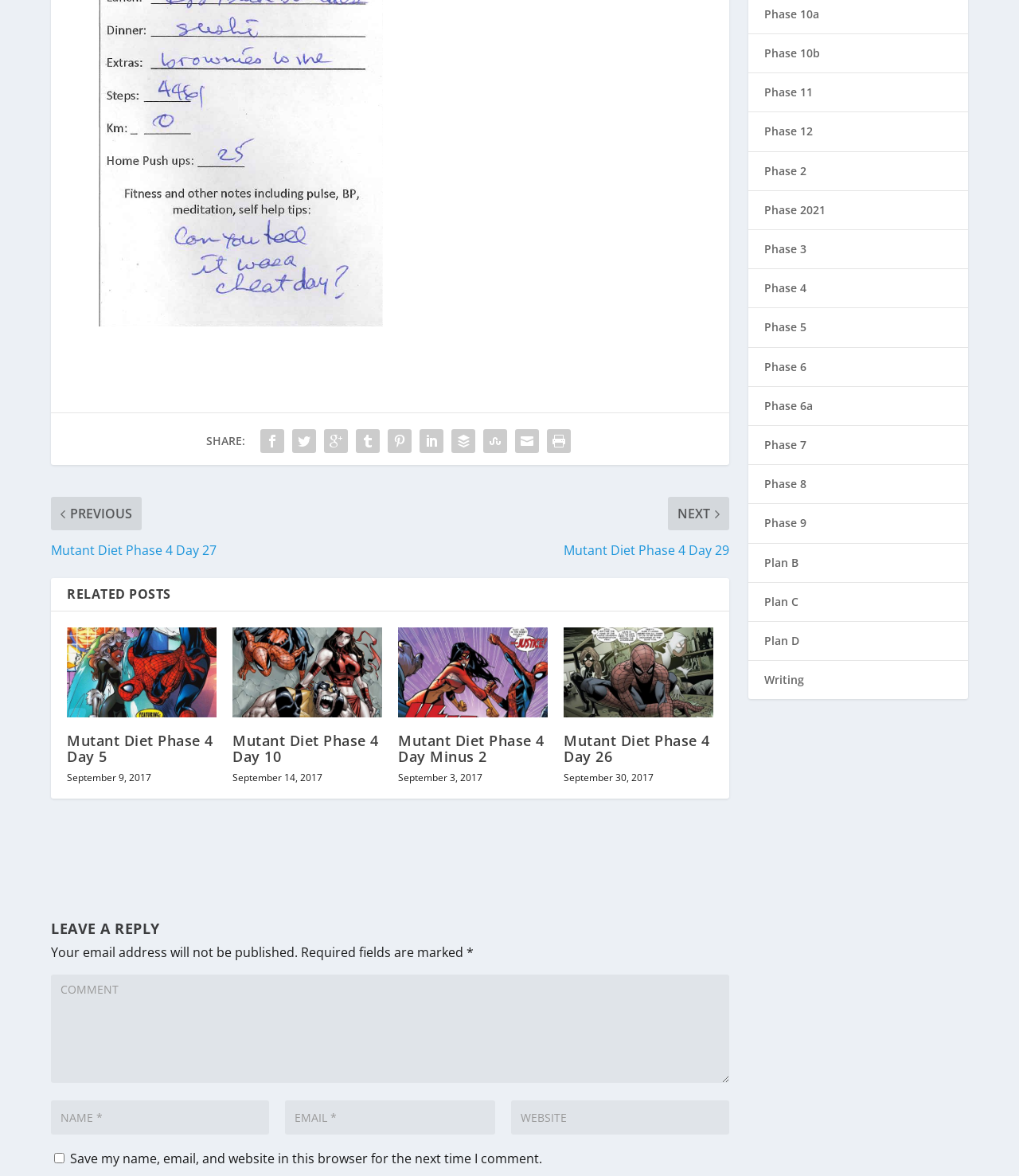Please specify the bounding box coordinates of the clickable region necessary for completing the following instruction: "Click the Phase 4 link". The coordinates must consist of four float numbers between 0 and 1, i.e., [left, top, right, bottom].

[0.75, 0.229, 0.791, 0.242]